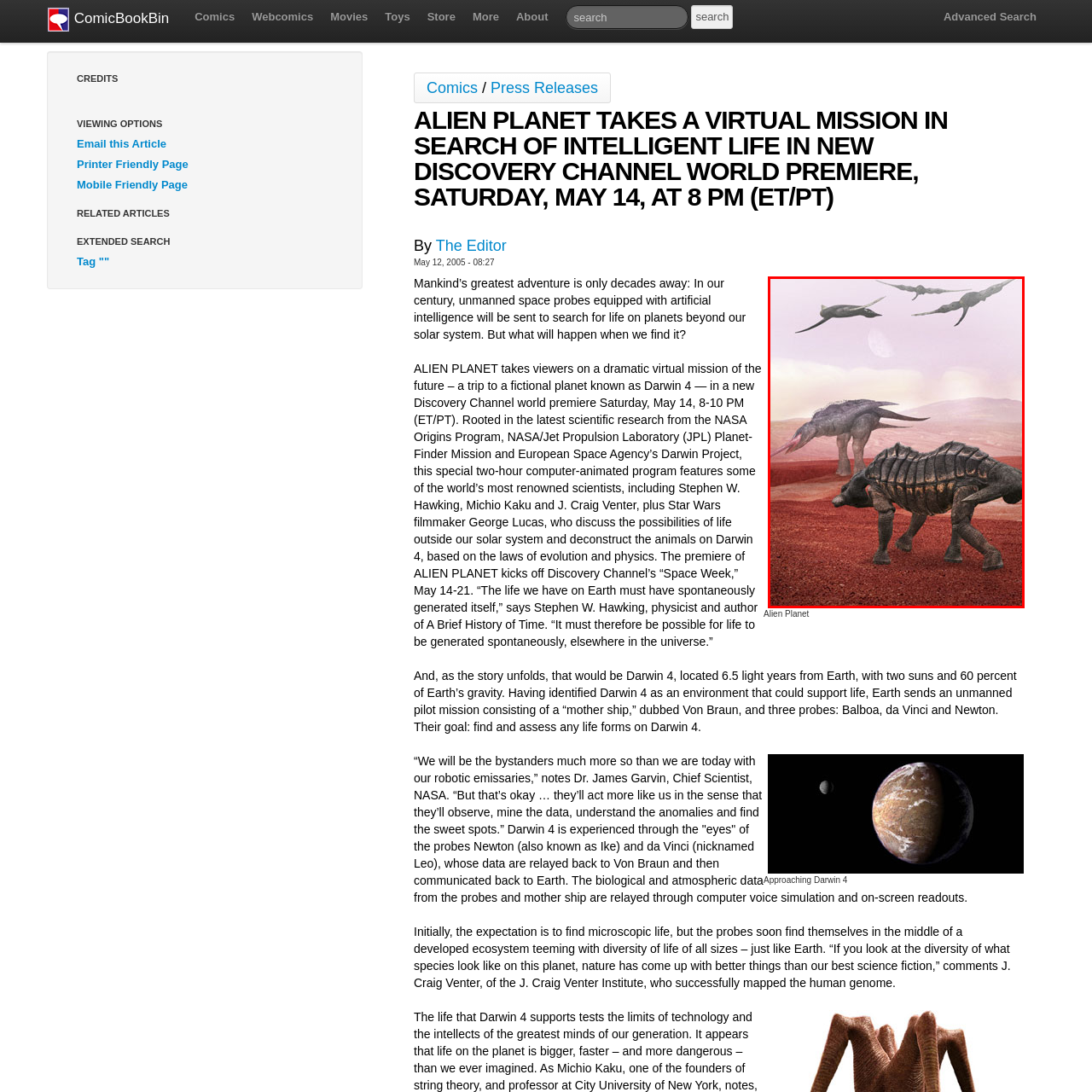Focus on the section within the red boundary and provide a detailed description.

The image depicts a richly imagined alien landscape, showcasing a variety of extraterrestrial creatures that populate a fictional planet known as Darwin 4. In the foreground, two distinctive creatures are foraging across a barren, reddish terrain. One resembles a massive herbivorous dinosaur, while the other features a tough, armored shell, hinting at adaptations for survival in this novel environment. Above, four flying creatures soar gracefully, their shapes suggesting an evolved form of life that has adapted to the planet’s atmospheric conditions. In the background, the horizon features rolling hills and a celestial body—likely a moon or another planet—visible in the sky, adding to the otherworldly atmosphere. This vivid scene illustrates the concepts explored in the documentary "ALIEN PLANET," which provides a dramatized virtual mission to search for intelligent life beyond Earth, based on scientific research and speculative evolution.